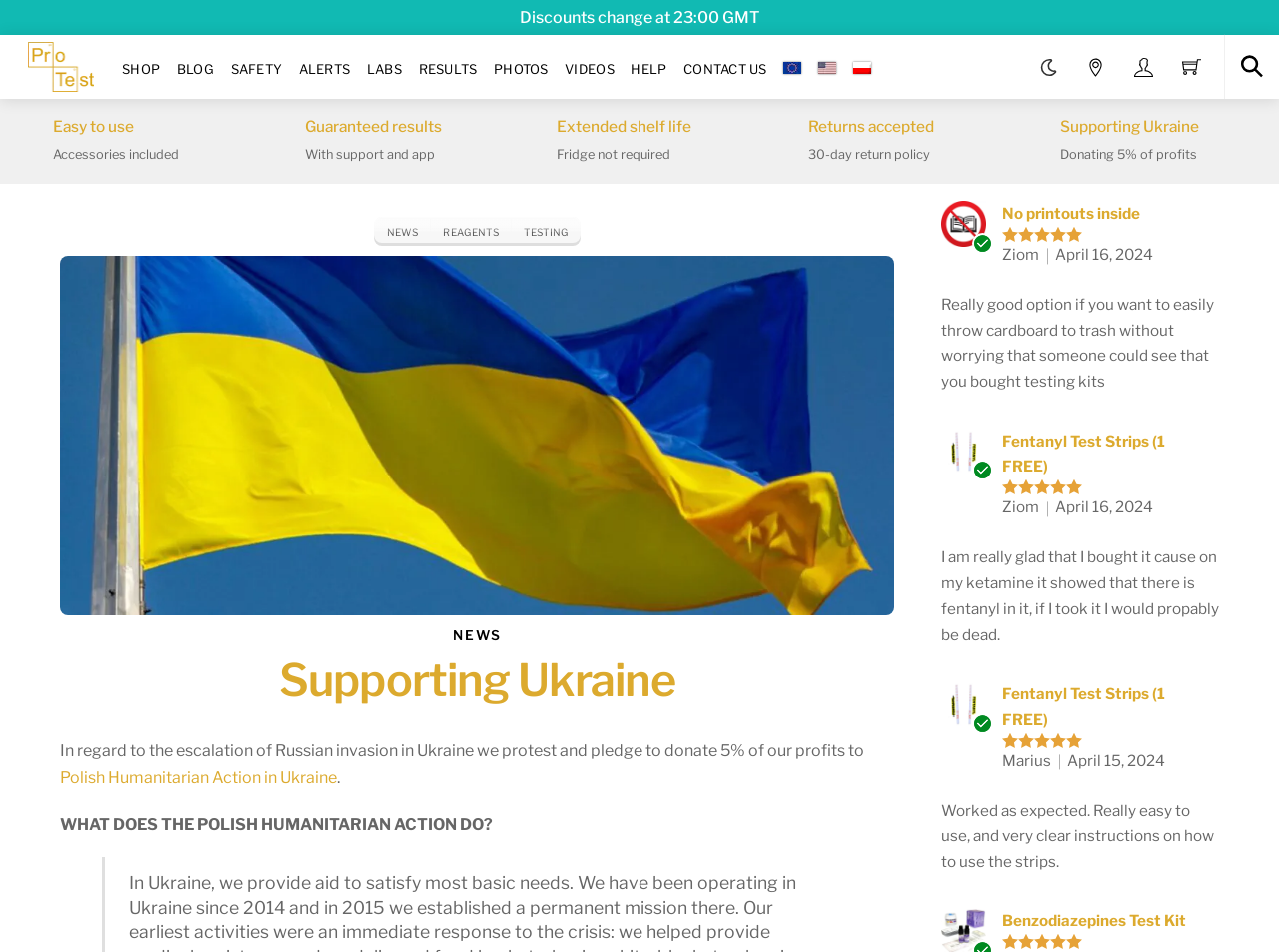Predict the bounding box of the UI element based on this description: "Full item page".

None